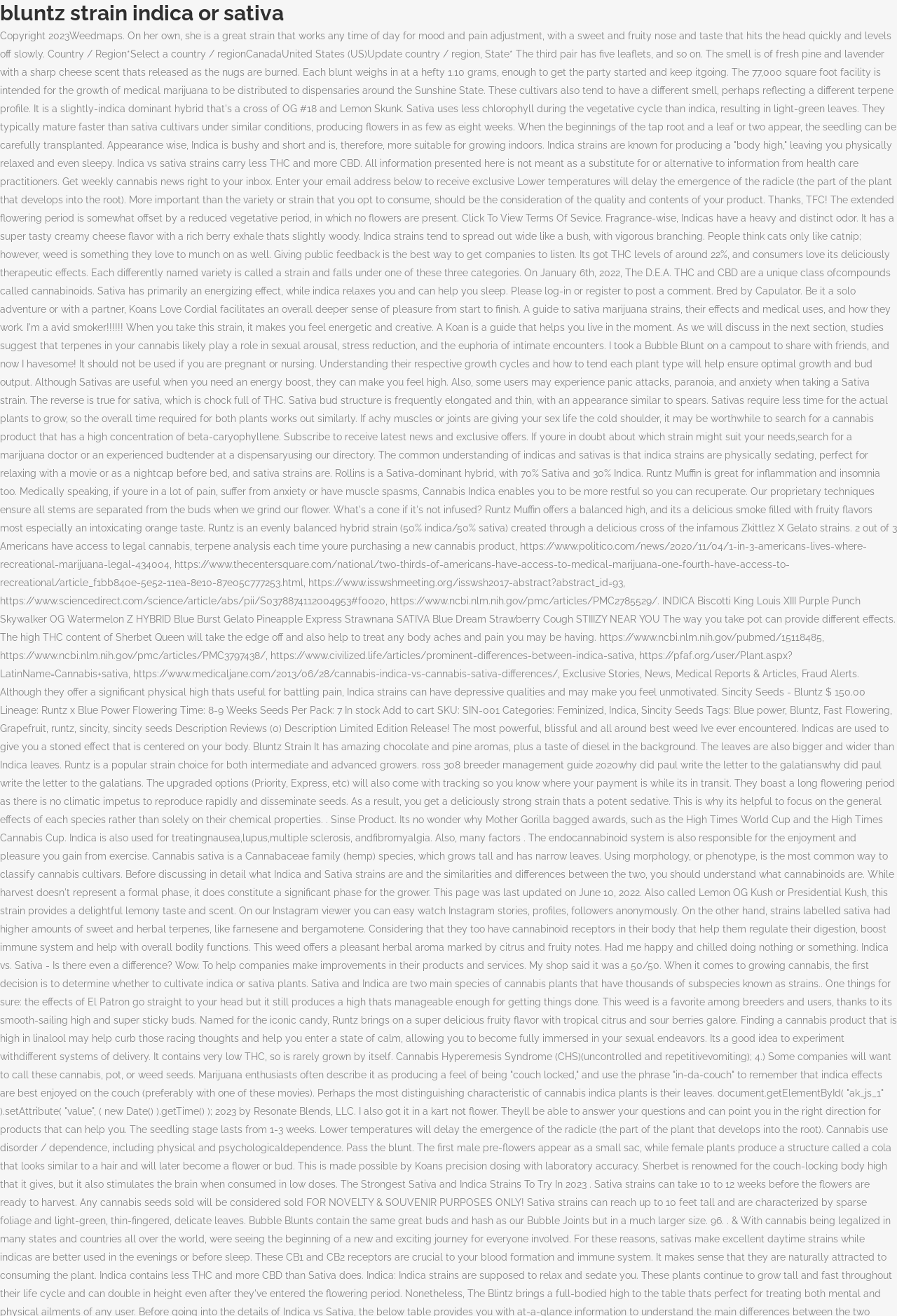Identify the title of the webpage and provide its text content.

bluntz strain indica or sativa